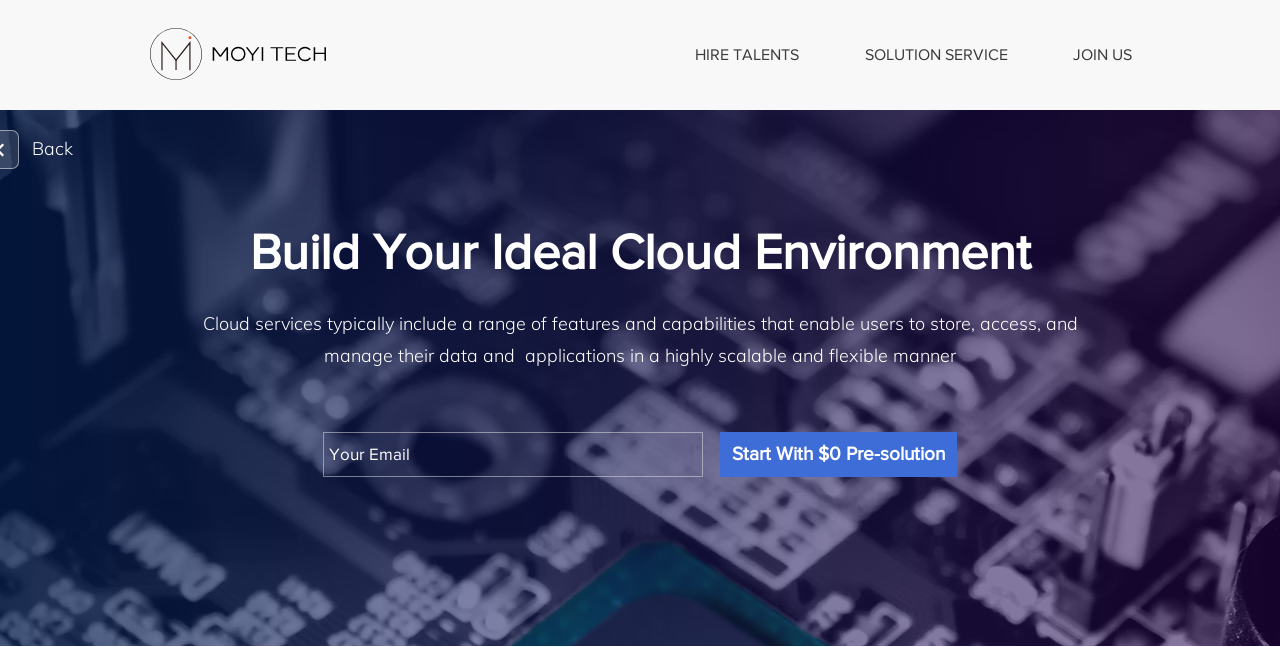What is the focus of the cloud service?
Give a single word or phrase answer based on the content of the image.

Data and applications